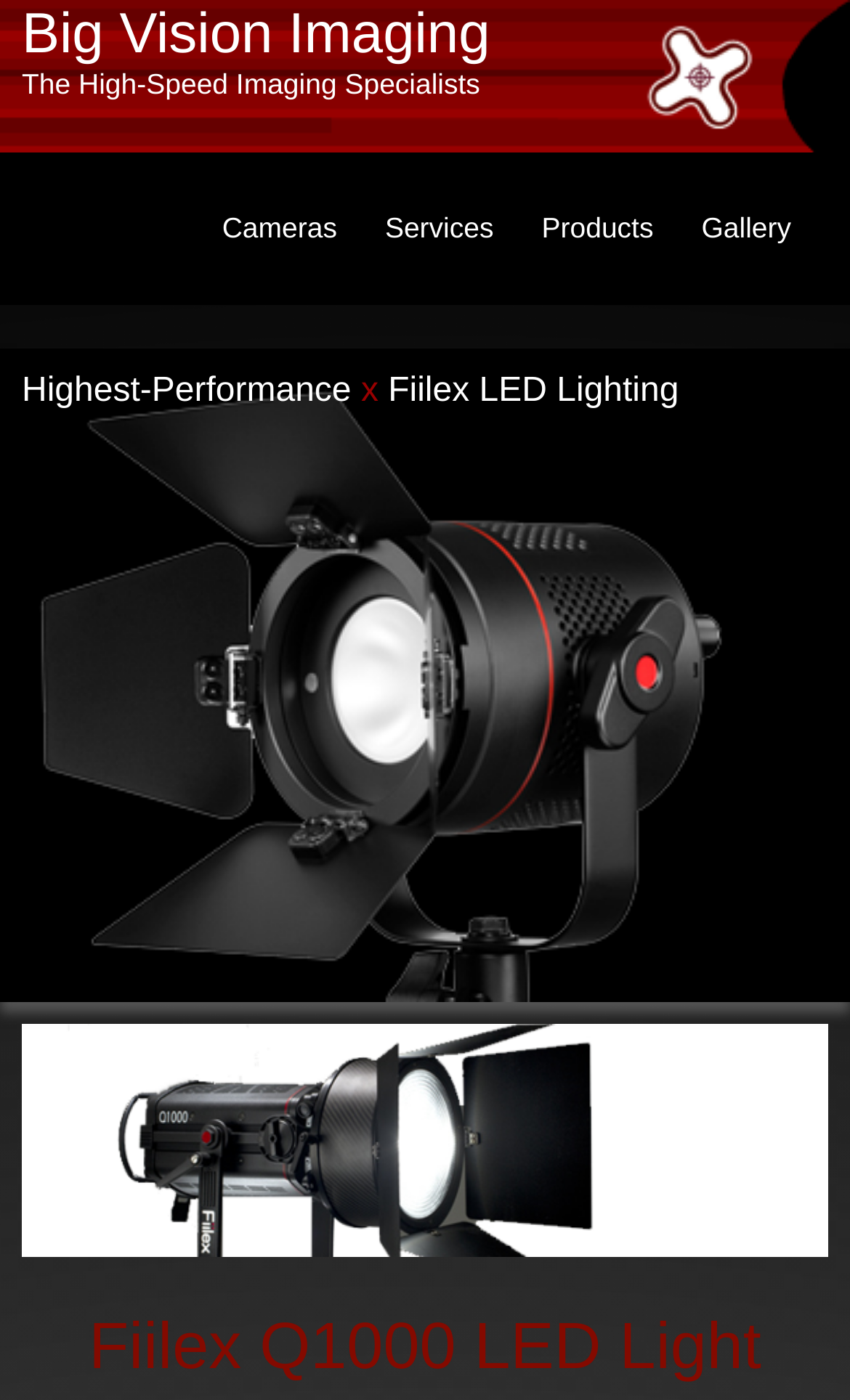Based on the image, give a detailed response to the question: What type of lighting does Fiilex provide?

Based on the webpage, Fiilex provides LED lighting, which is mentioned in the heading 'Highest-Performance x Fiilex LED Lighting' and also in the link 'Fiilex Q100' and 'Fiilex Q1000 LED Light'.